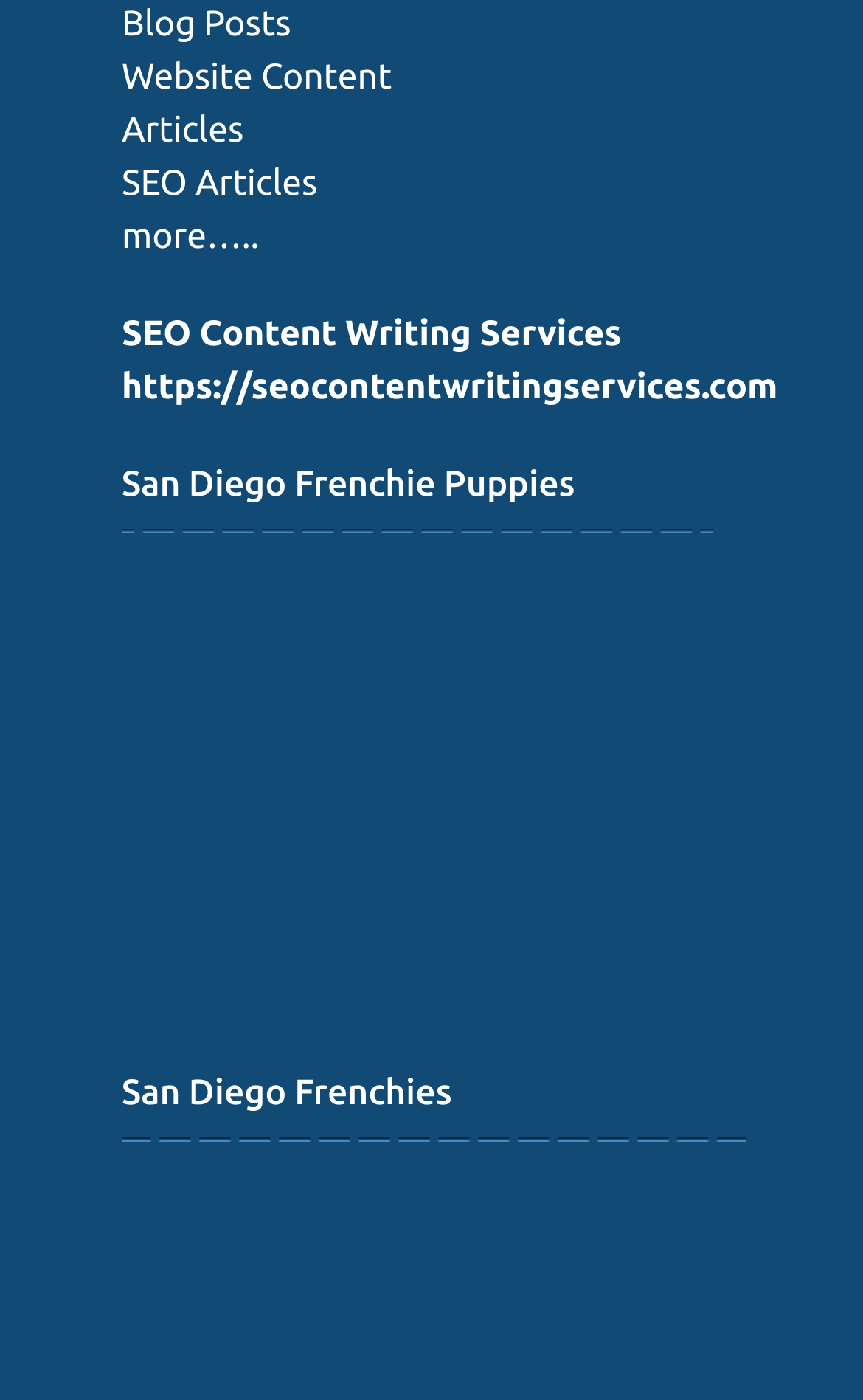Provide the bounding box coordinates of the area you need to click to execute the following instruction: "Read the article about San Diego Frenchie Puppies".

[0.141, 0.328, 0.826, 0.382]